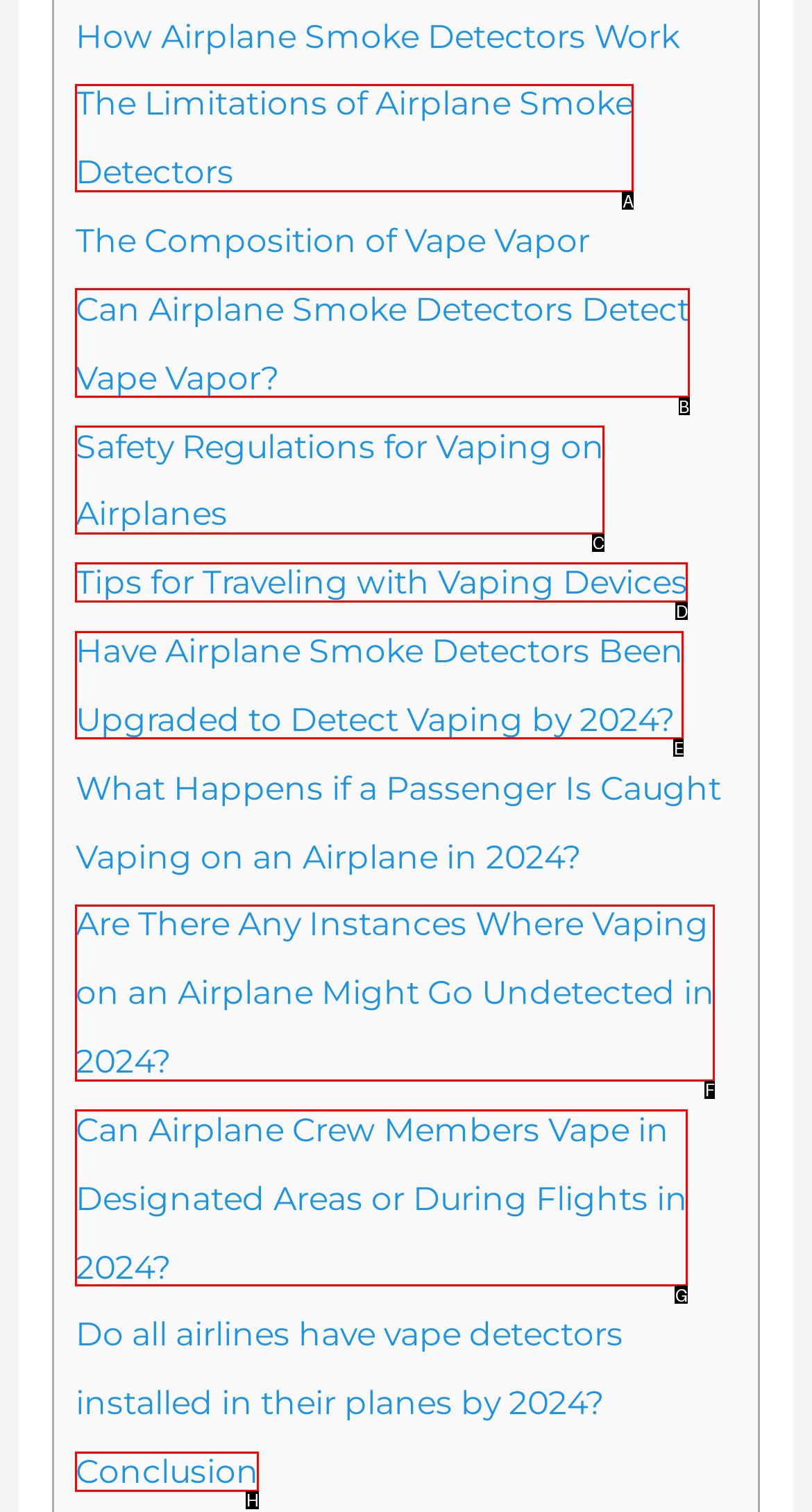Determine which letter corresponds to the UI element to click for this task: Check if airplane smoke detectors can detect vape vapor
Respond with the letter from the available options.

B